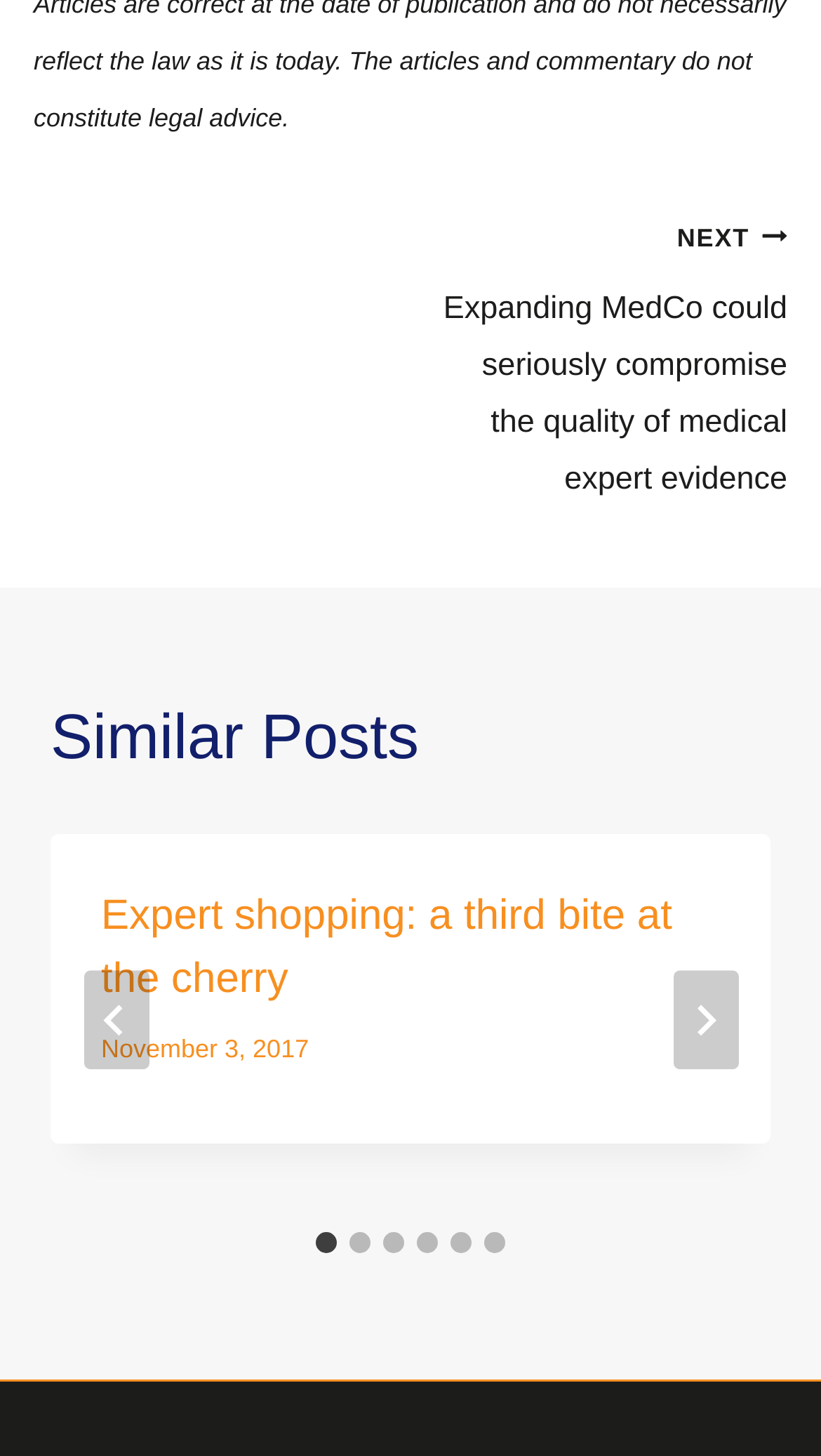Find the bounding box coordinates for the UI element that matches this description: "aria-label="Go to slide 3"".

[0.467, 0.845, 0.492, 0.86]